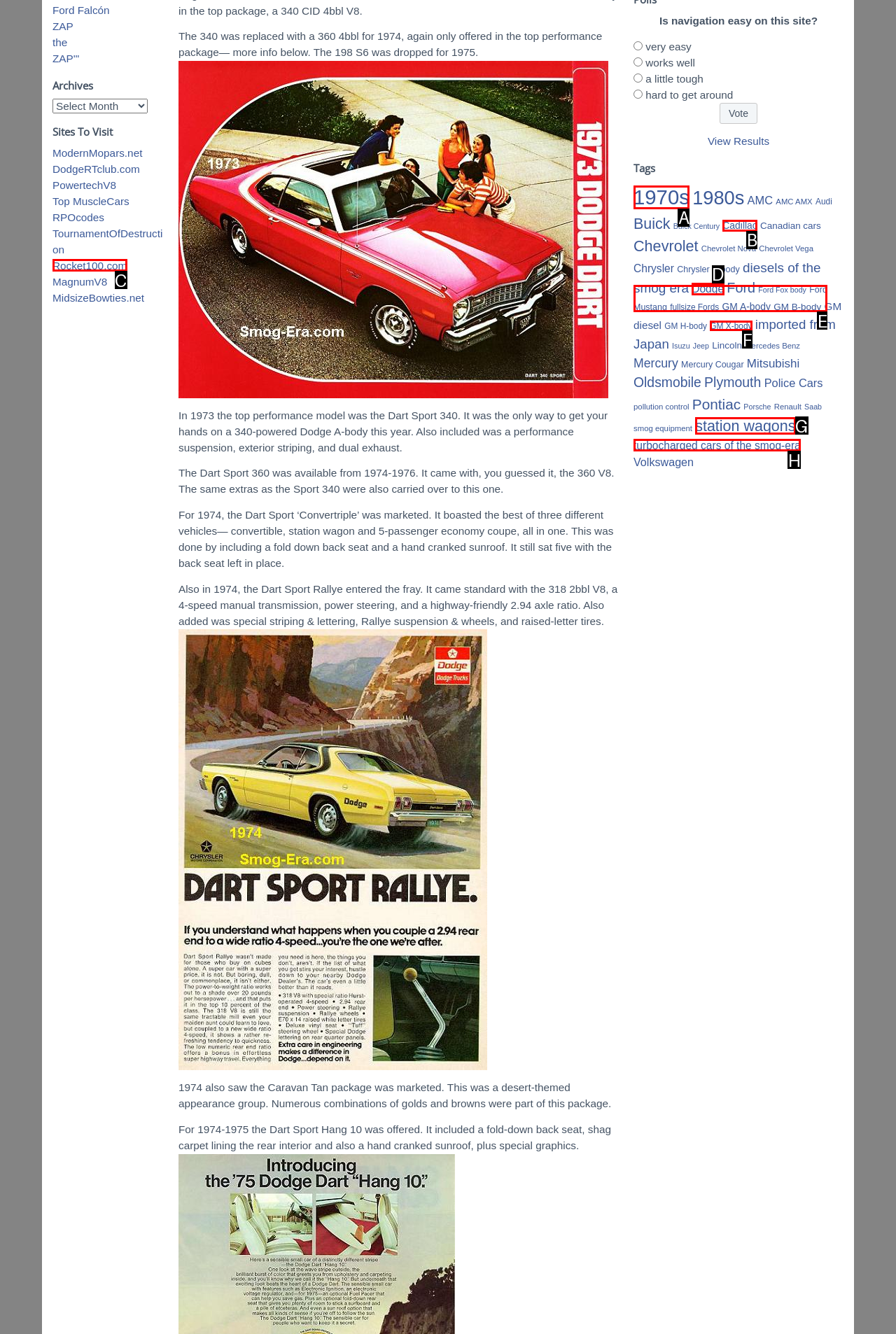Assess the description: turbocharged cars of the smog-era and select the option that matches. Provide the letter of the chosen option directly from the given choices.

H